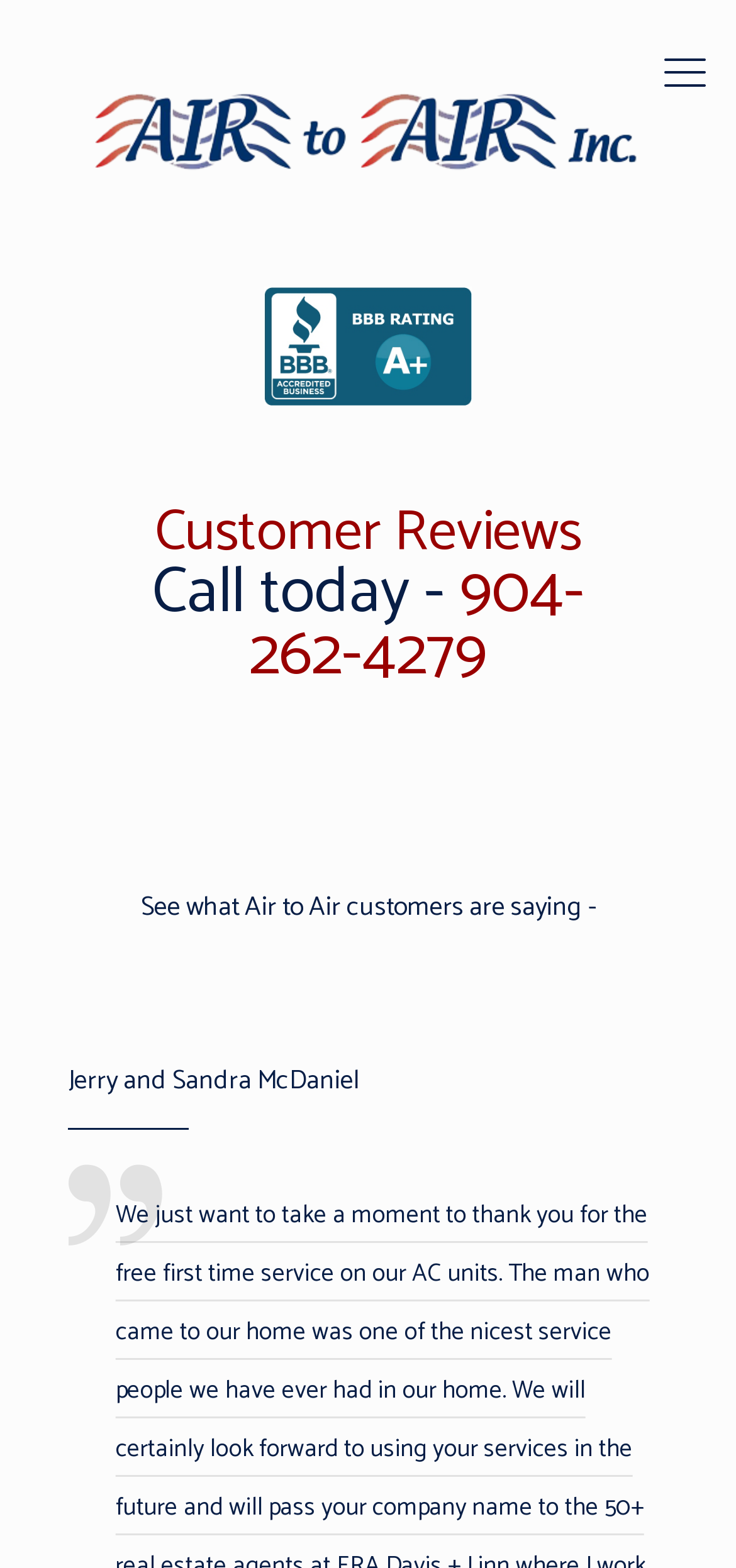Based on the visual content of the image, answer the question thoroughly: How many horizontal separators are on the webpage?

I counted the separator elements with a horizontal orientation and found three of them on the webpage.